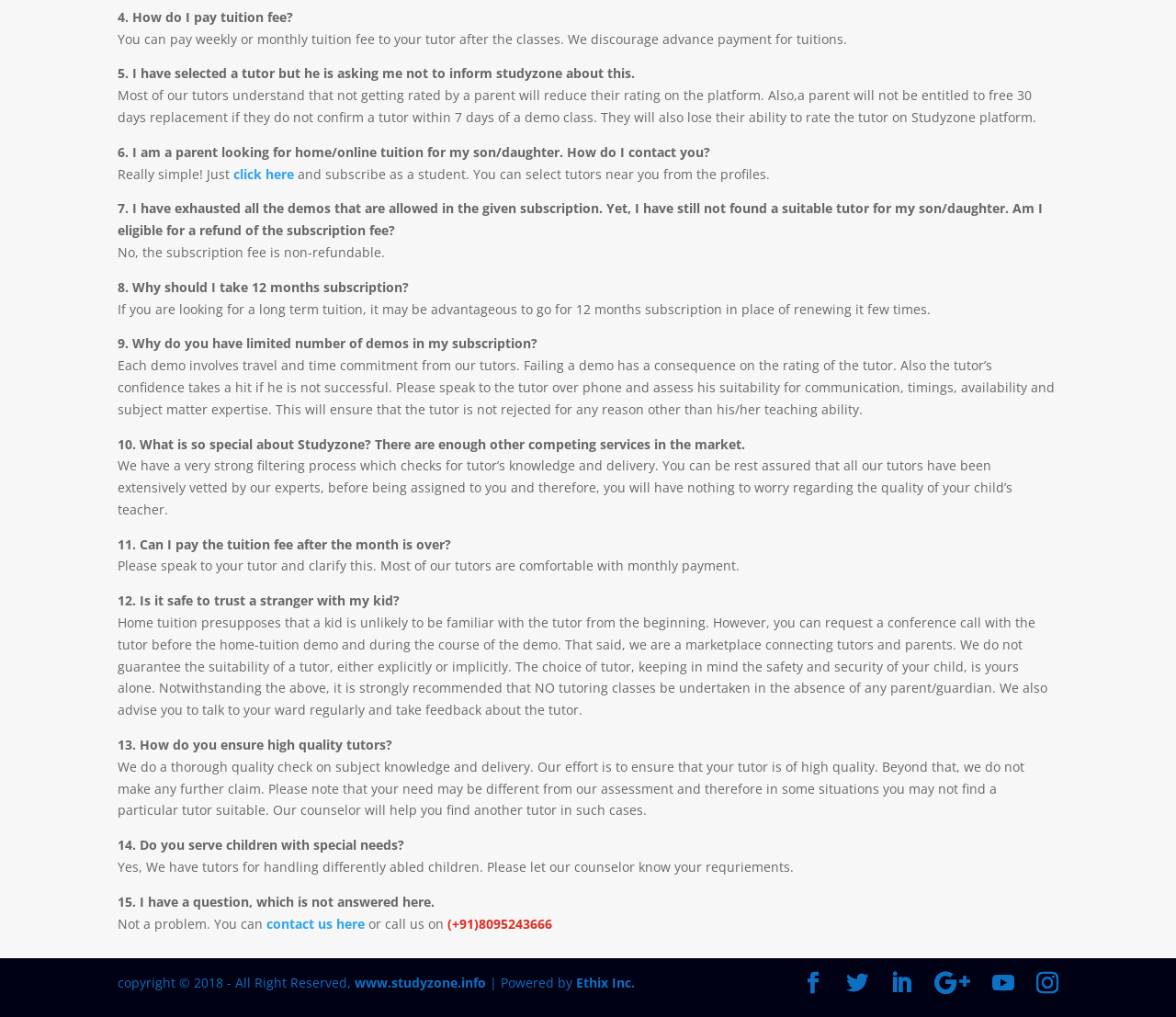Specify the bounding box coordinates (top-left x, top-left y, bottom-right x, bottom-right y) of the UI element in the screenshot that matches this description: Ethix Inc.

[0.49, 0.958, 0.54, 0.975]